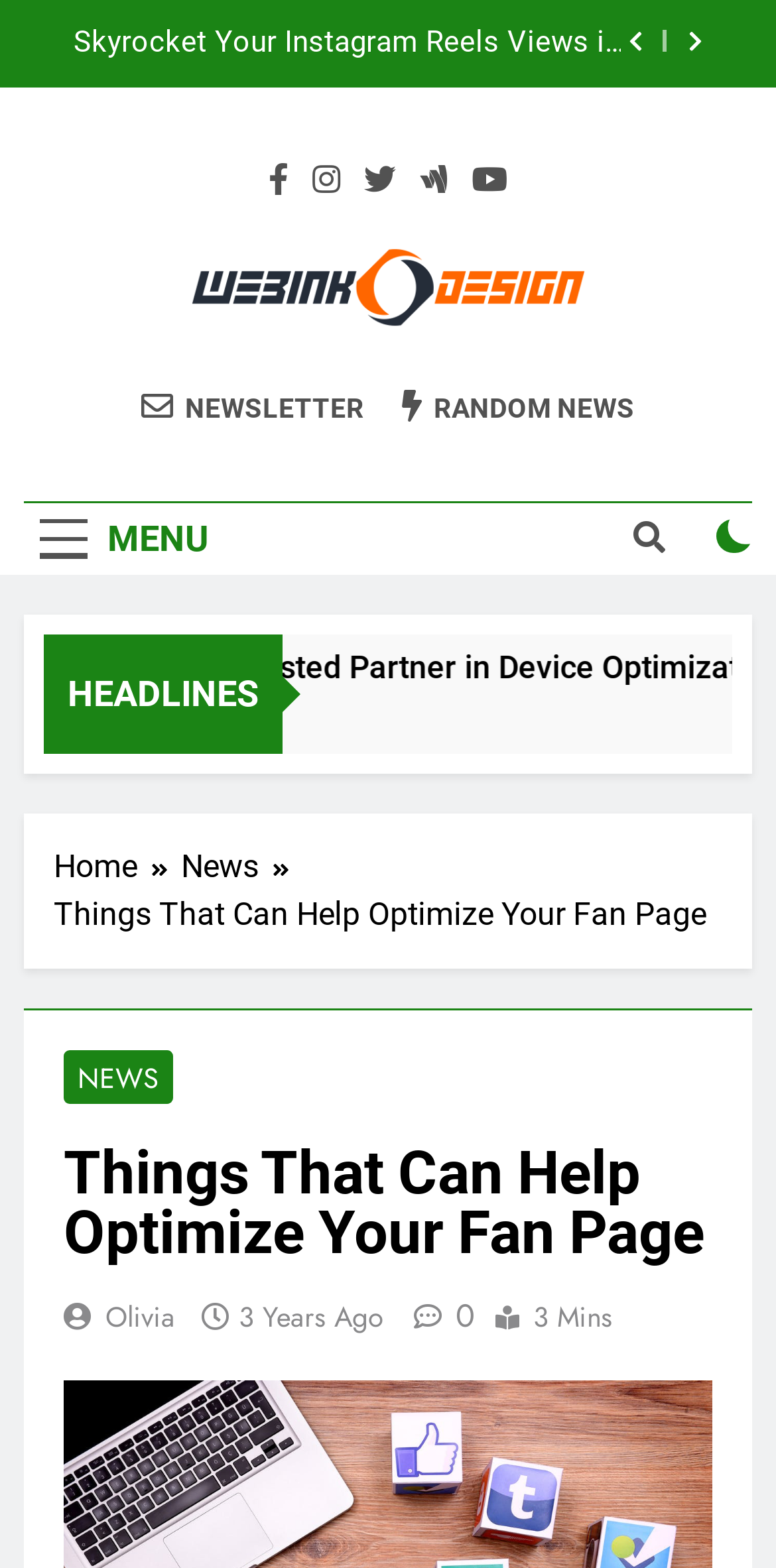Using the description: "Home", determine the UI element's bounding box coordinates. Ensure the coordinates are in the format of four float numbers between 0 and 1, i.e., [left, top, right, bottom].

[0.069, 0.538, 0.233, 0.568]